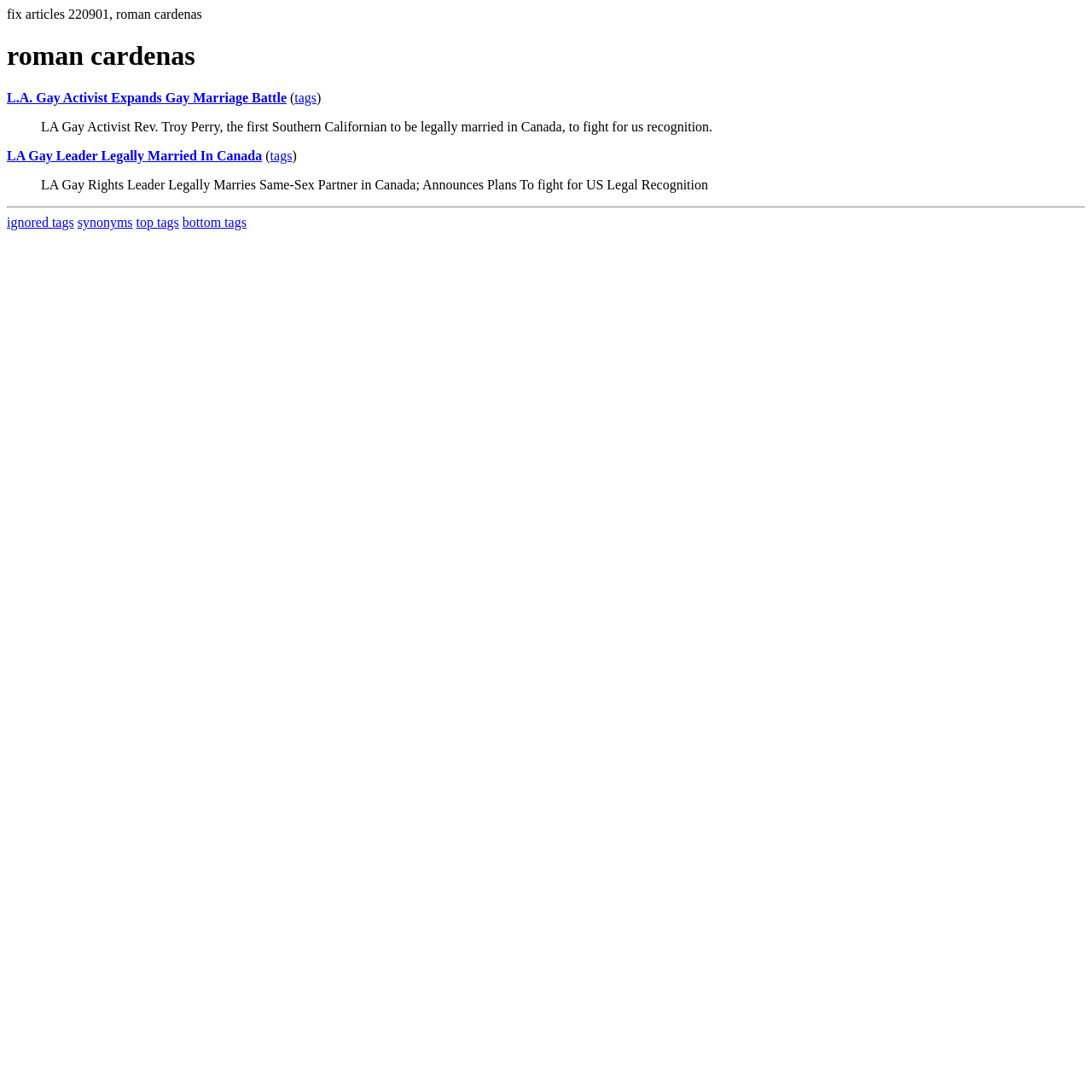What is the name of the gay activist mentioned?
Based on the image, provide a one-word or brief-phrase response.

Roman Cardenas